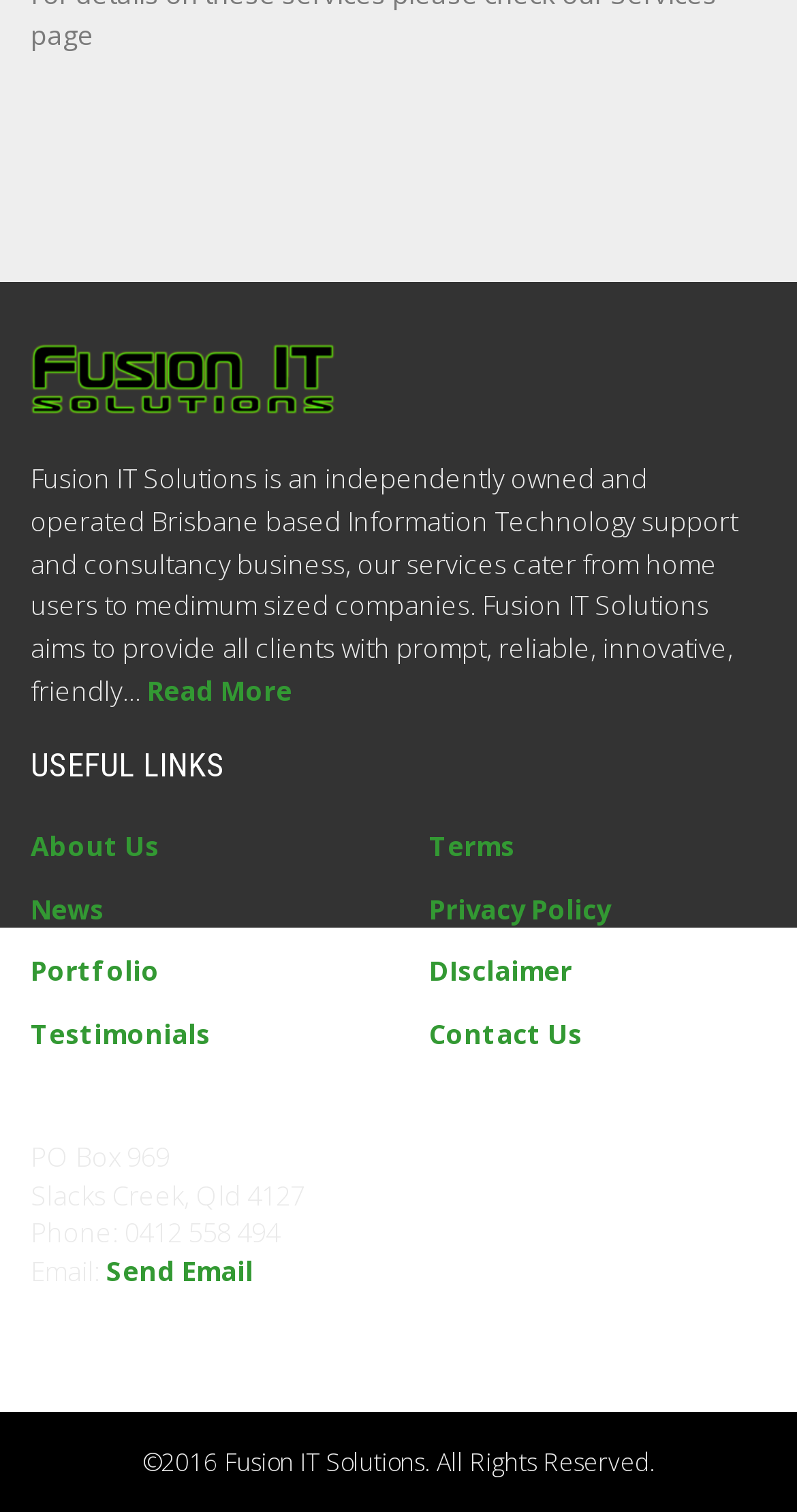Please locate the bounding box coordinates of the element's region that needs to be clicked to follow the instruction: "view news". The bounding box coordinates should be provided as four float numbers between 0 and 1, i.e., [left, top, right, bottom].

[0.038, 0.589, 0.131, 0.613]